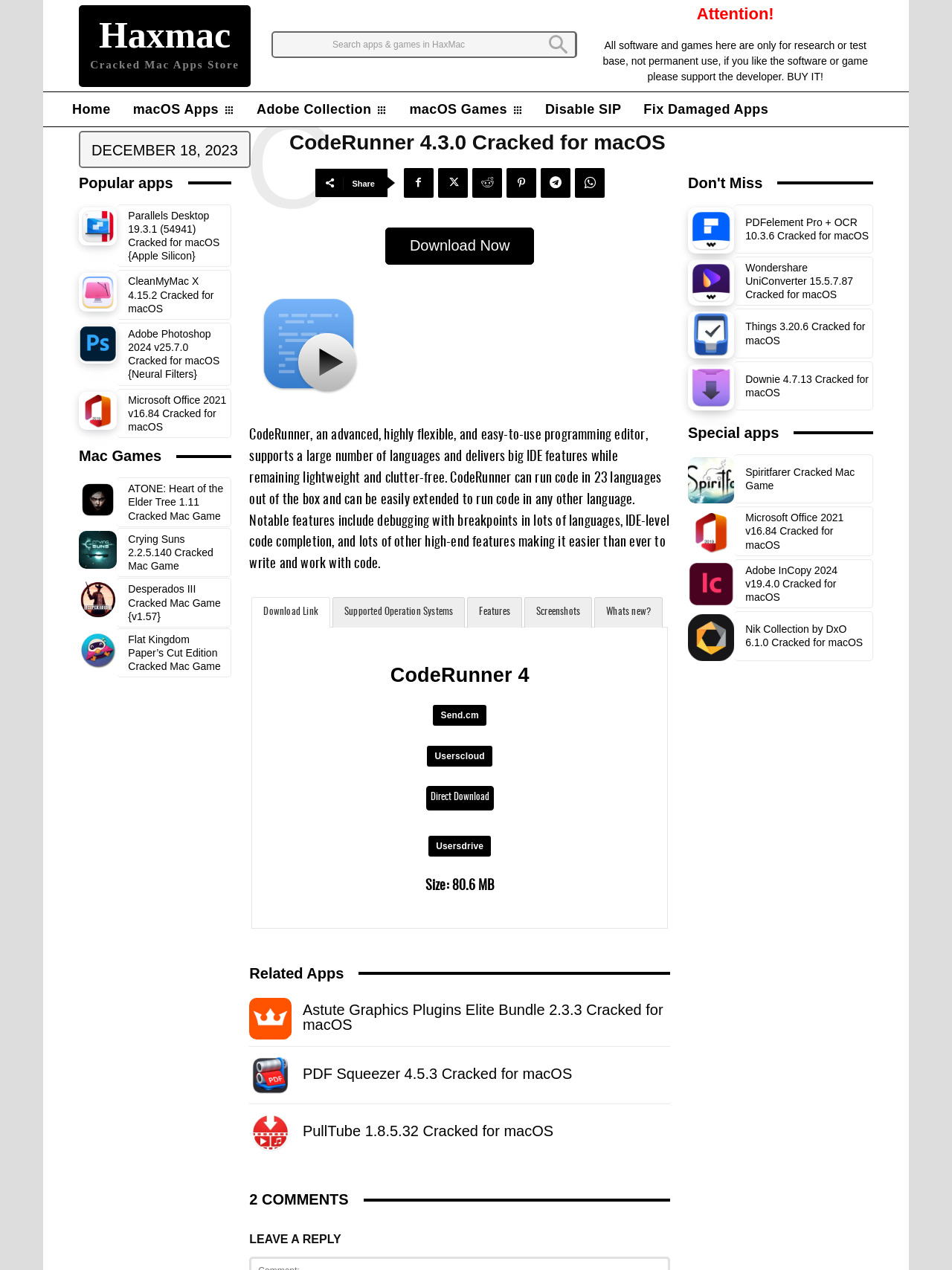Reply to the question with a brief word or phrase: What is the date of the latest update?

DECEMBER 18, 2023